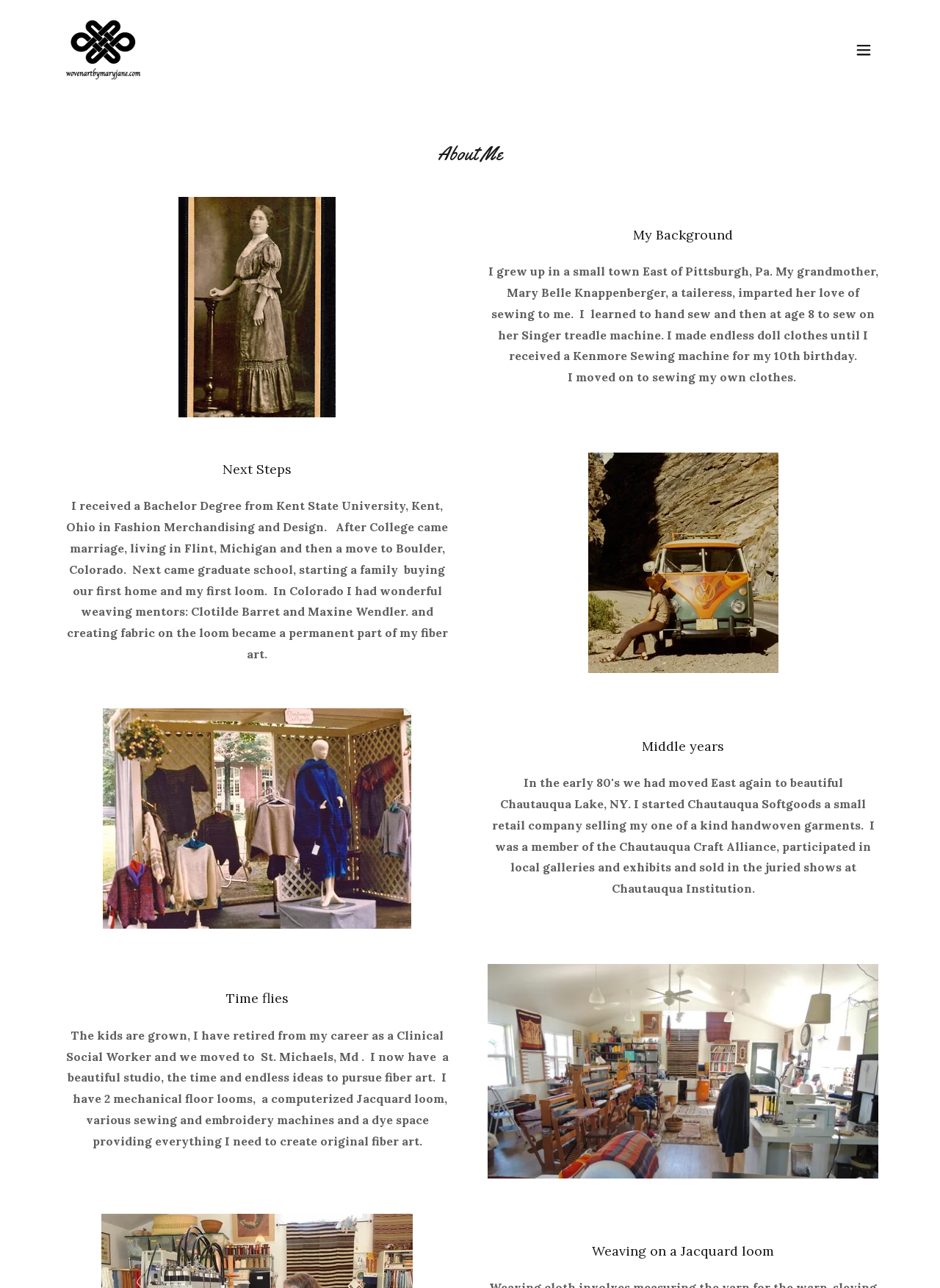Locate the bounding box of the UI element with the following description: "Hello world!".

None